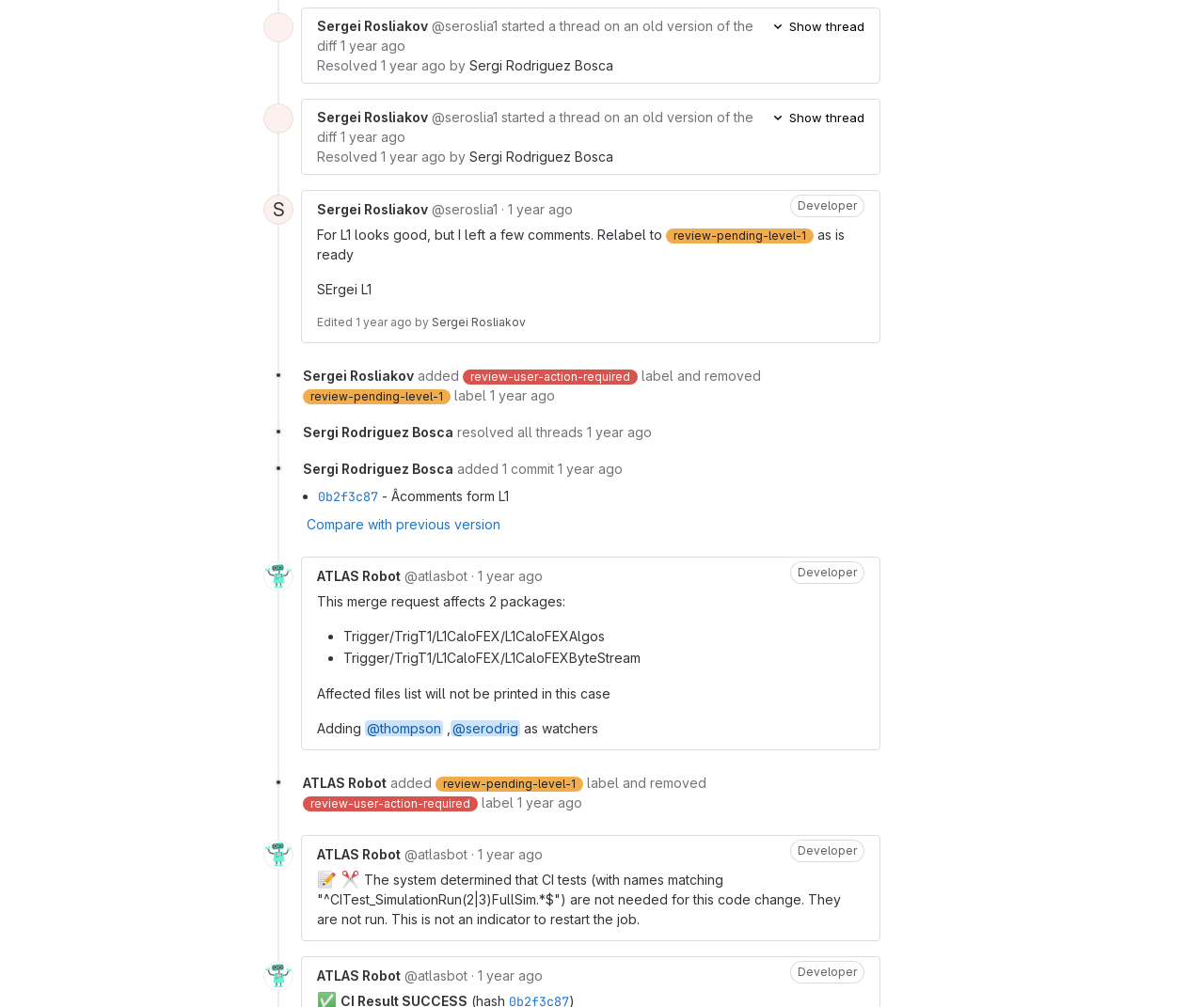Provide the bounding box coordinates, formatted as (top-left x, top-left y, bottom-right x, bottom-right y), with all values being floating point numbers between 0 and 1. Identify the bounding box of the UI element that matches the description: Show thread

[0.64, 0.107, 0.724, 0.126]